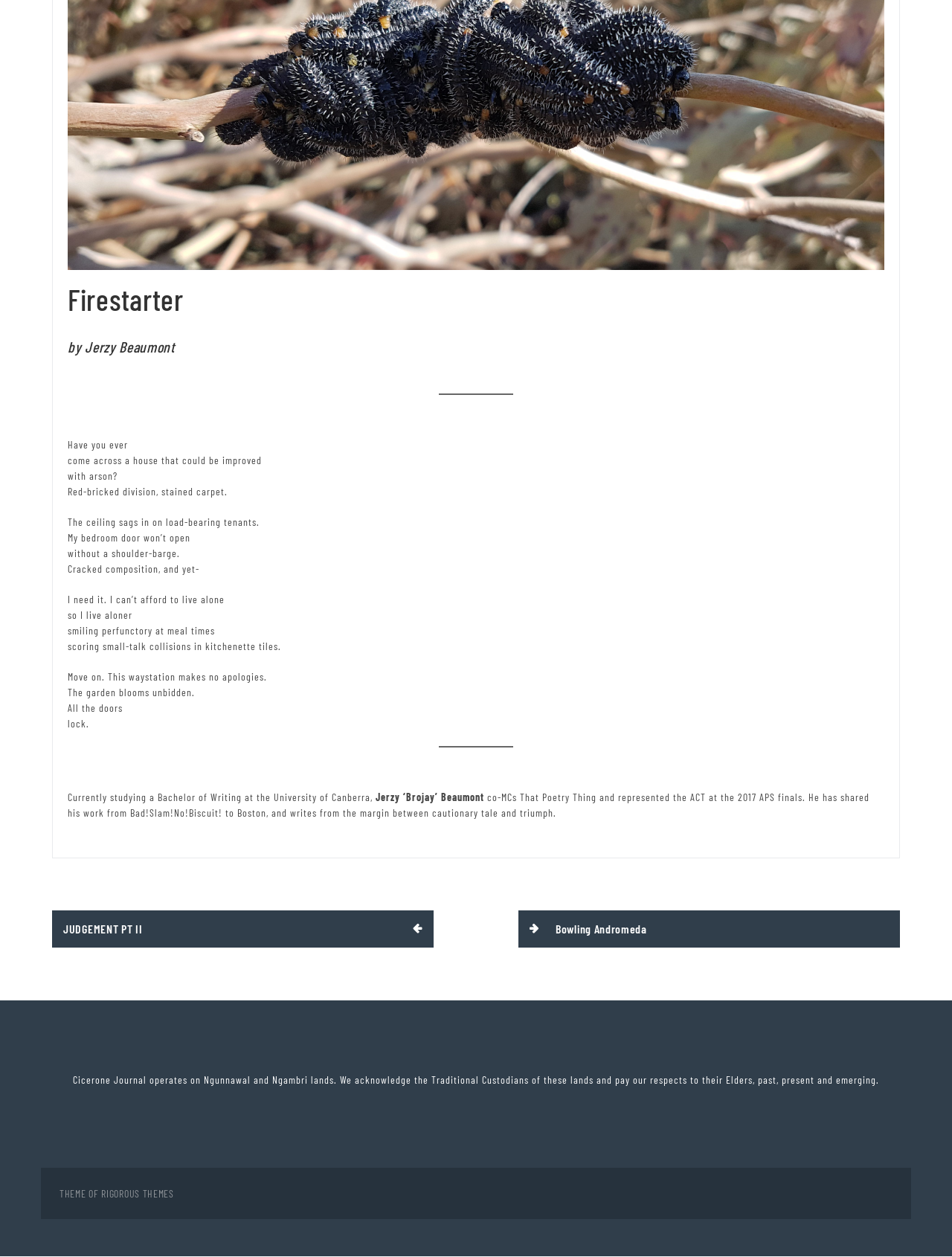Please find the bounding box coordinates (top-left x, top-left y, bottom-right x, bottom-right y) in the screenshot for the UI element described as follows: Rigorous Themes

[0.106, 0.944, 0.183, 0.955]